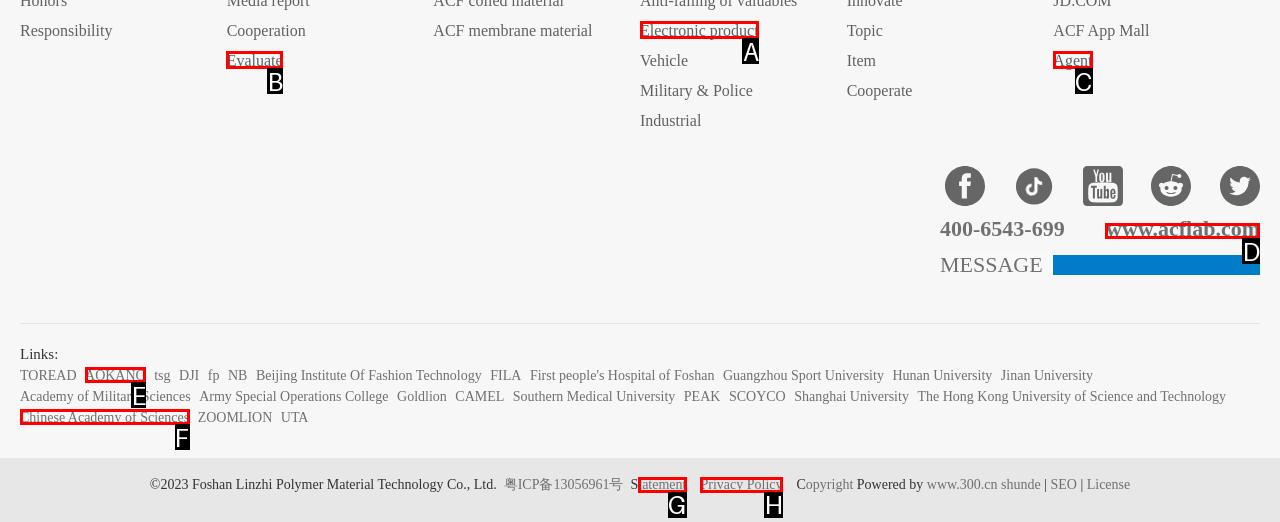Identify which lettered option to click to carry out the task: Visit the 'Weddings/Events' page. Provide the letter as your answer.

None